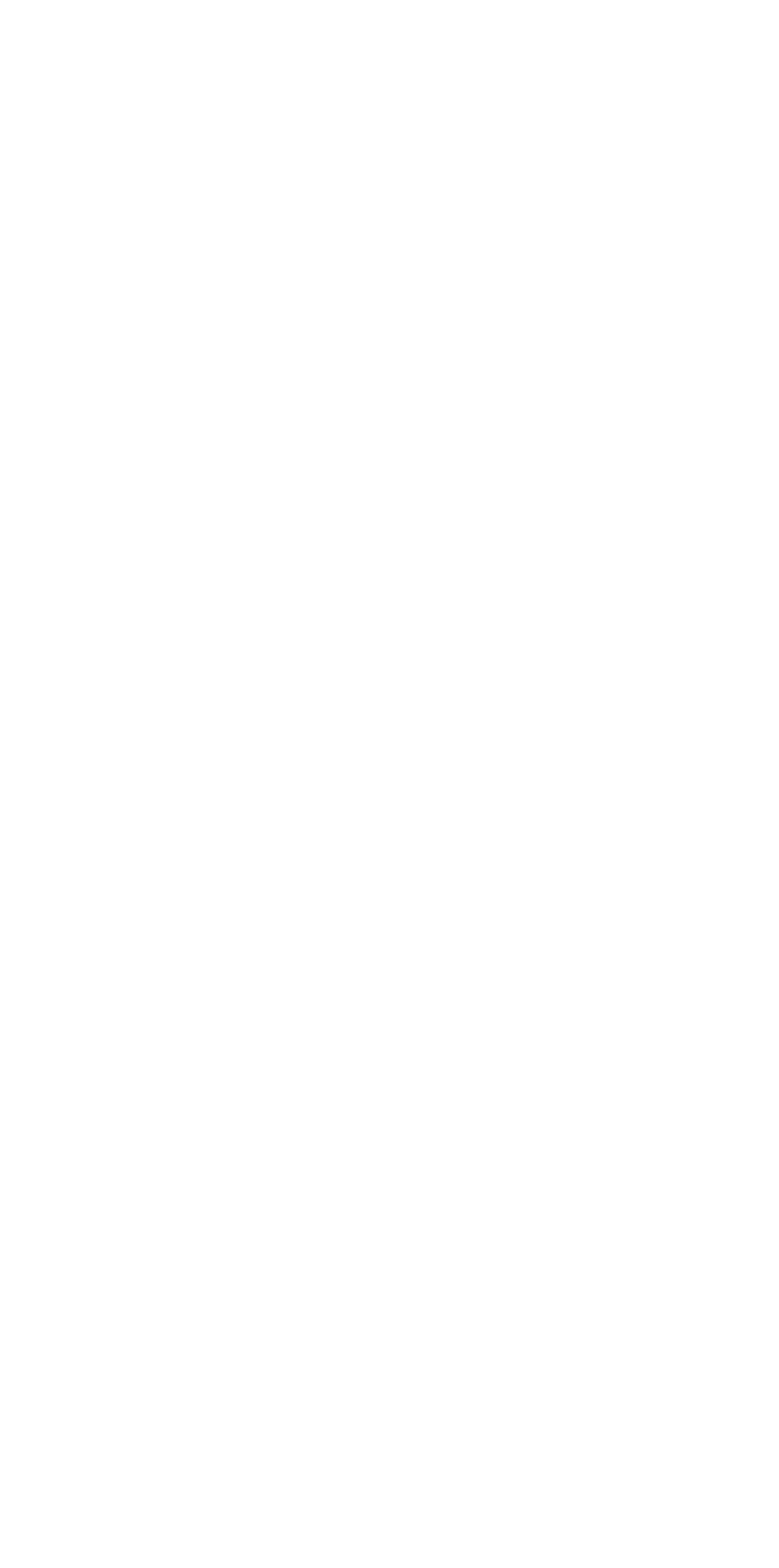What is the topic of the first news article?
Please provide a comprehensive answer to the question based on the webpage screenshot.

The first link on the webpage has the text 'current news article about air pollution', which suggests that the topic of the first news article is air pollution.